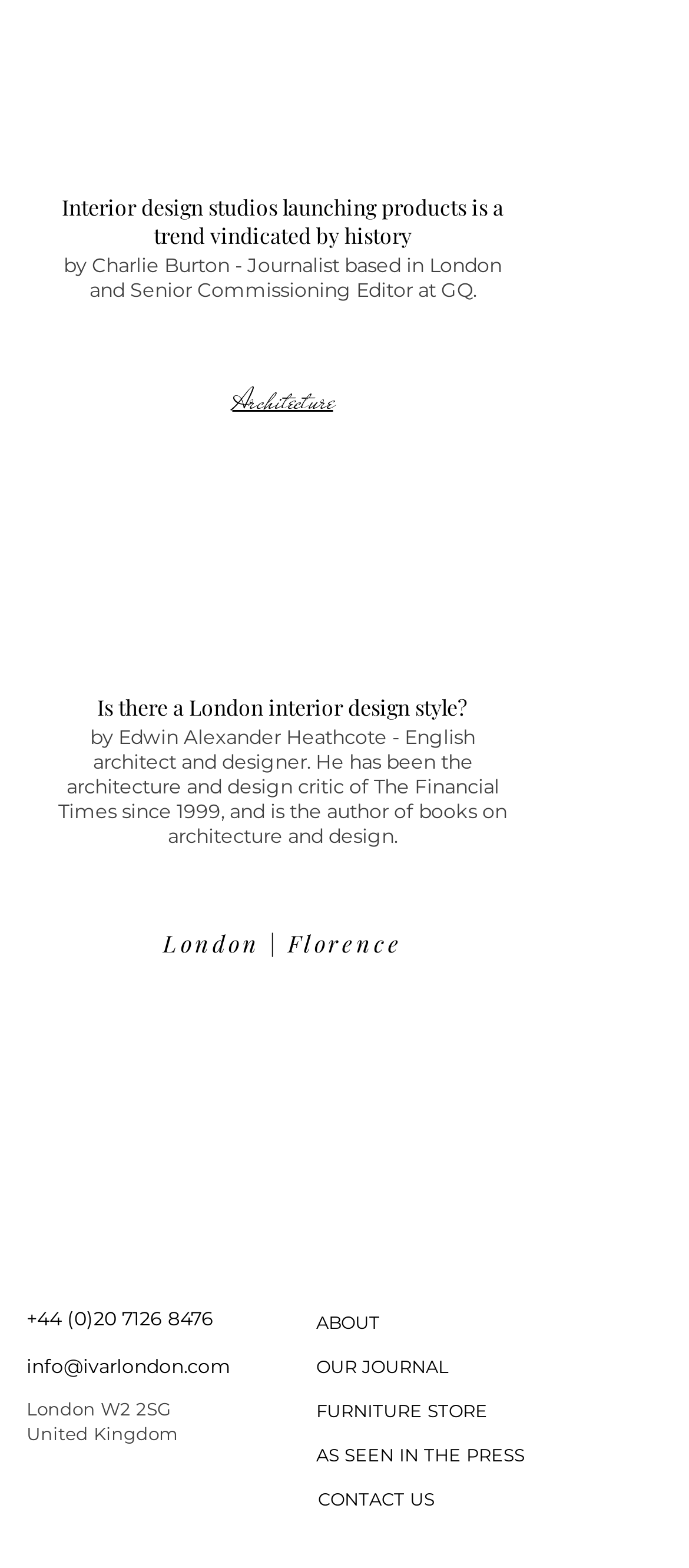What is the phone number of IVAR?
Please give a detailed and elaborate explanation in response to the question.

The answer can be found in the link element with the text '+44 (0)20 7126 8476' which provides the phone number of IVAR.